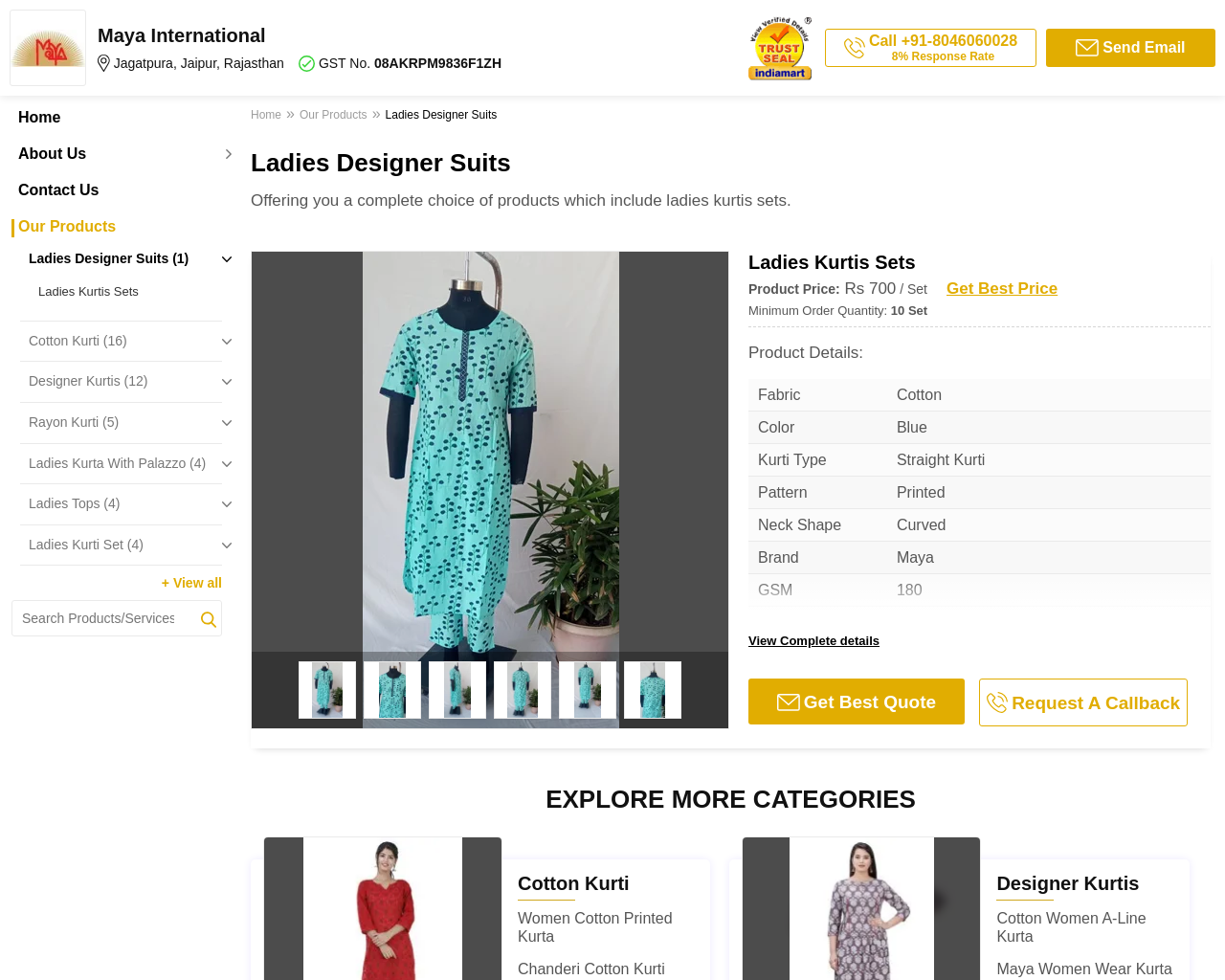Show me the bounding box coordinates of the clickable region to achieve the task as per the instruction: "Click on the 'Maya International' link".

[0.009, 0.03, 0.07, 0.068]